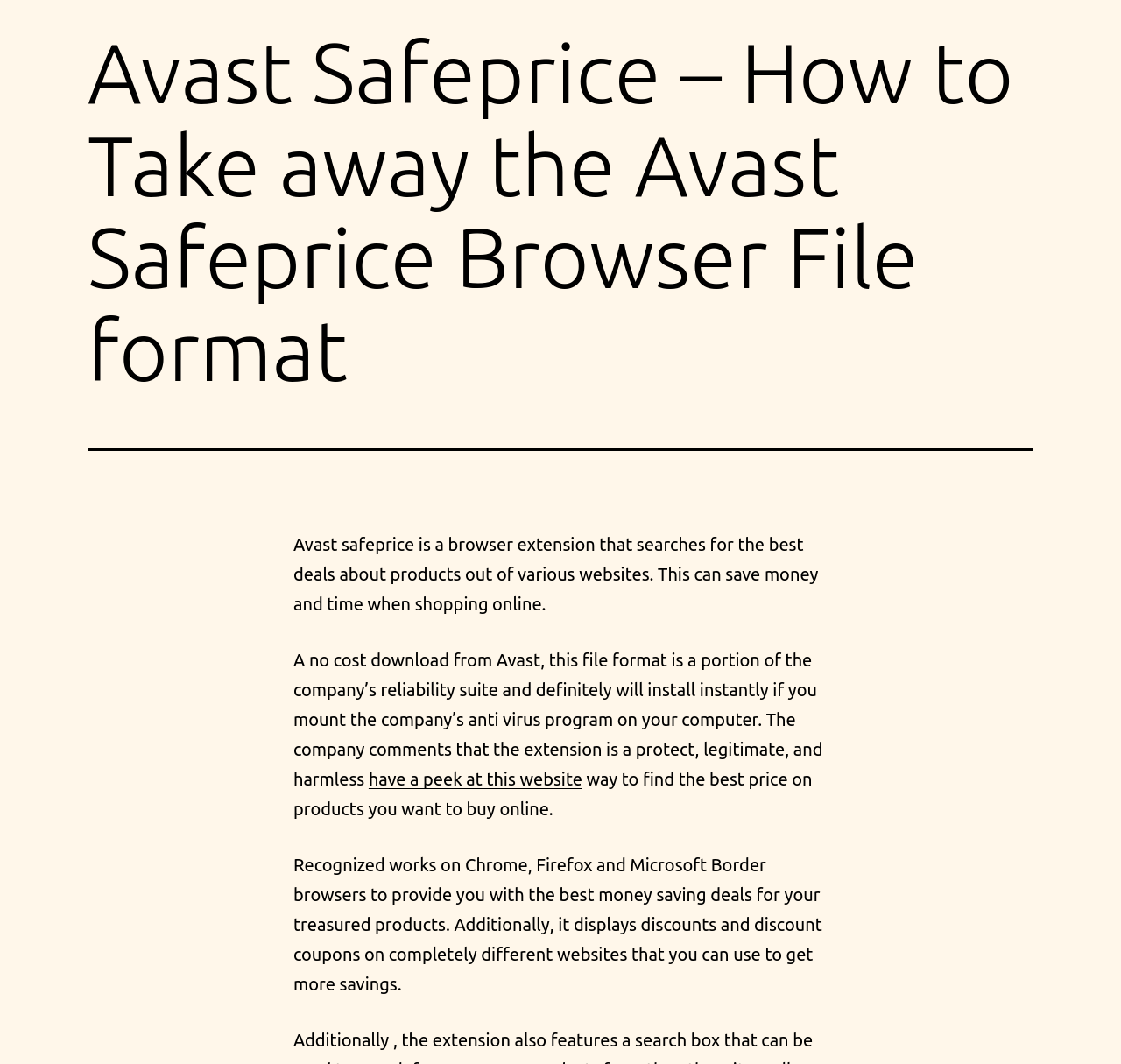Provide a thorough description of the webpage's content and layout.

The webpage is about Avast Safeprice, a browser extension that helps users find the best deals on products online. At the top, there is a header with the title "Avast Safeprice – How to Take away the Avast Safeprice Browser File format". Below the header, there is a paragraph of text that explains what Avast Safeprice is and how it works. This text is positioned in the middle of the page, taking up about half of the screen's width. 

Further down, there is another paragraph of text that provides more information about Avast Safeprice, including its installation process and compatibility with different browsers. This paragraph is also positioned in the middle of the page, below the previous one. Within this paragraph, there is a link to an external website, labeled "have a peek at this website", which is placed about a quarter of the way from the left edge of the page. 

Finally, there is a third paragraph of text that describes the benefits of using Avast Safeprice, including its ability to display discounts and coupons on different websites. This paragraph is positioned below the previous one, taking up about the same amount of space on the page. Overall, the webpage has a simple layout with a focus on providing information about Avast Safeprice and its features.